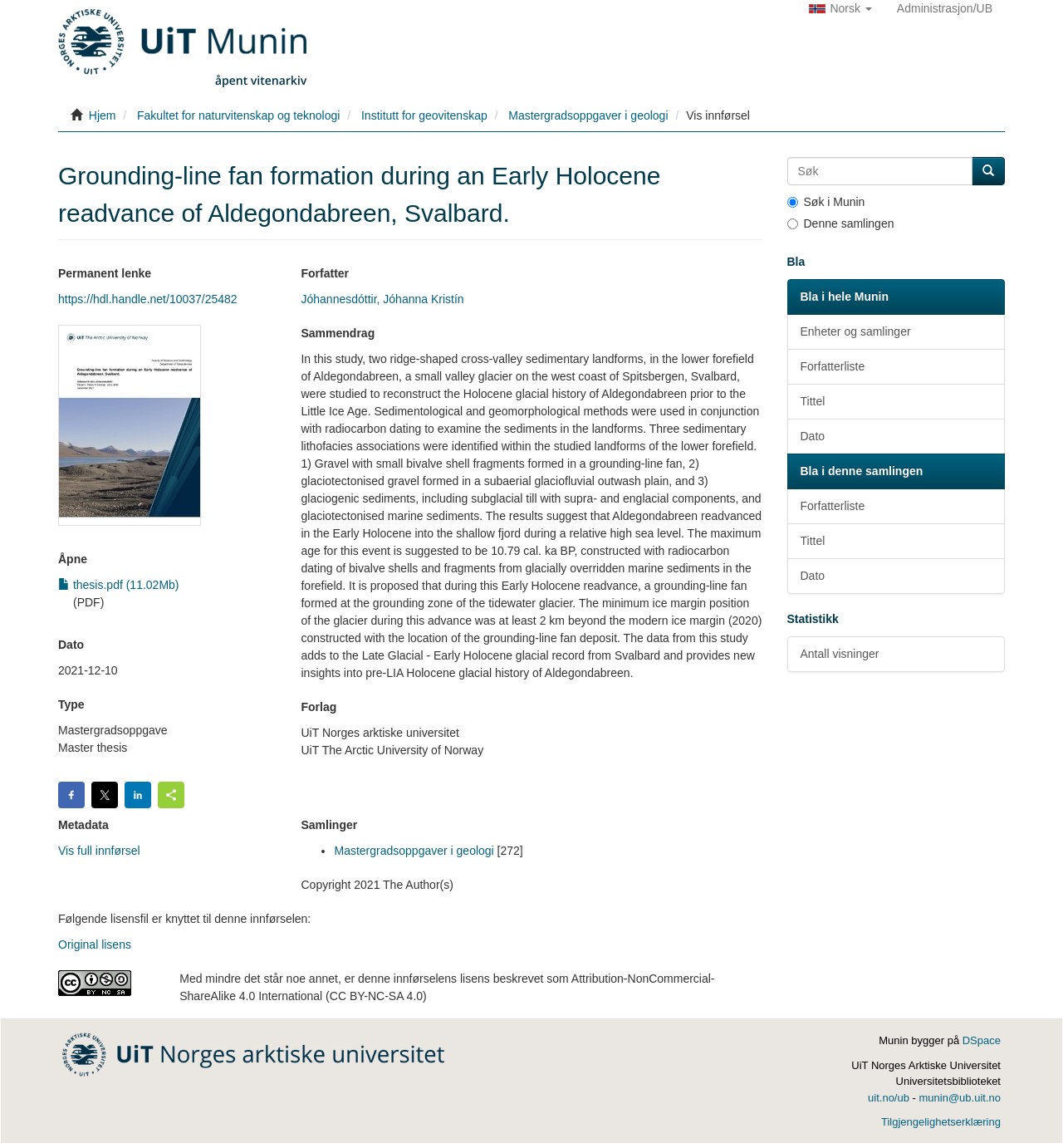Given the element description munin@ub.uit.no, specify the bounding box coordinates of the corresponding UI element in the format (top-left x, top-left y, bottom-right x, bottom-right y). All values must be between 0 and 1.

[0.864, 0.95, 0.941, 0.961]